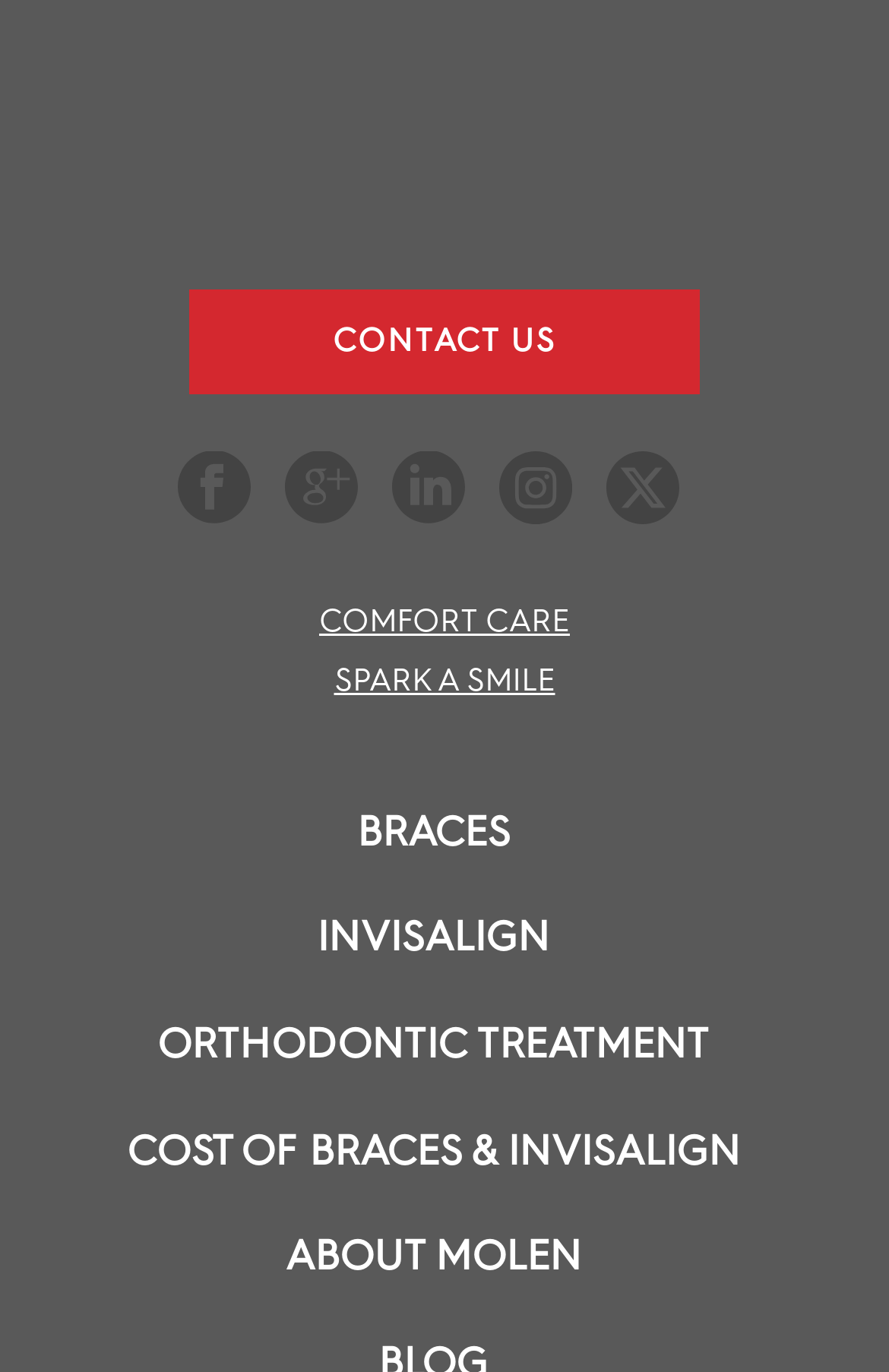Use a single word or phrase to answer the following:
How many types of orthodontic treatments are mentioned?

3